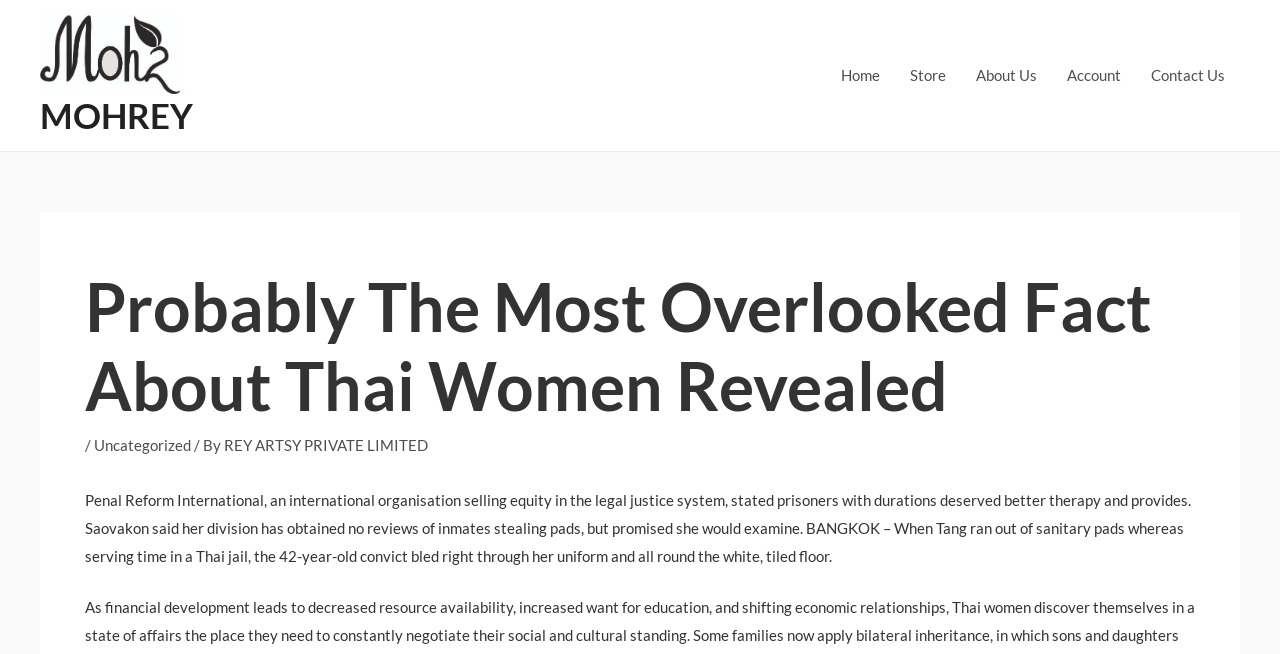Find and specify the bounding box coordinates that correspond to the clickable region for the instruction: "read the article about Thai Women".

[0.066, 0.751, 0.93, 0.863]